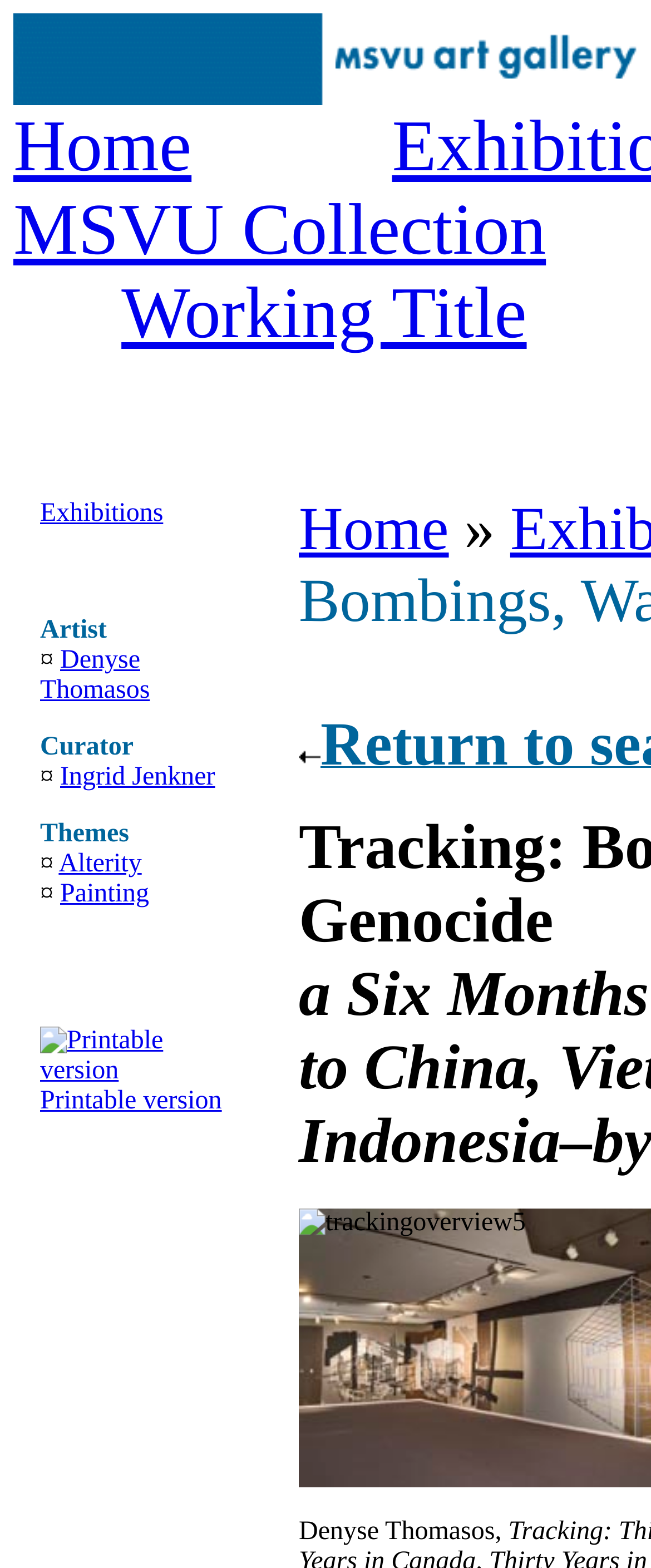Locate the UI element described by Alterity and provide its bounding box coordinates. Use the format (top-left x, top-left y, bottom-right x, bottom-right y) with all values as floating point numbers between 0 and 1.

[0.09, 0.561, 0.218, 0.579]